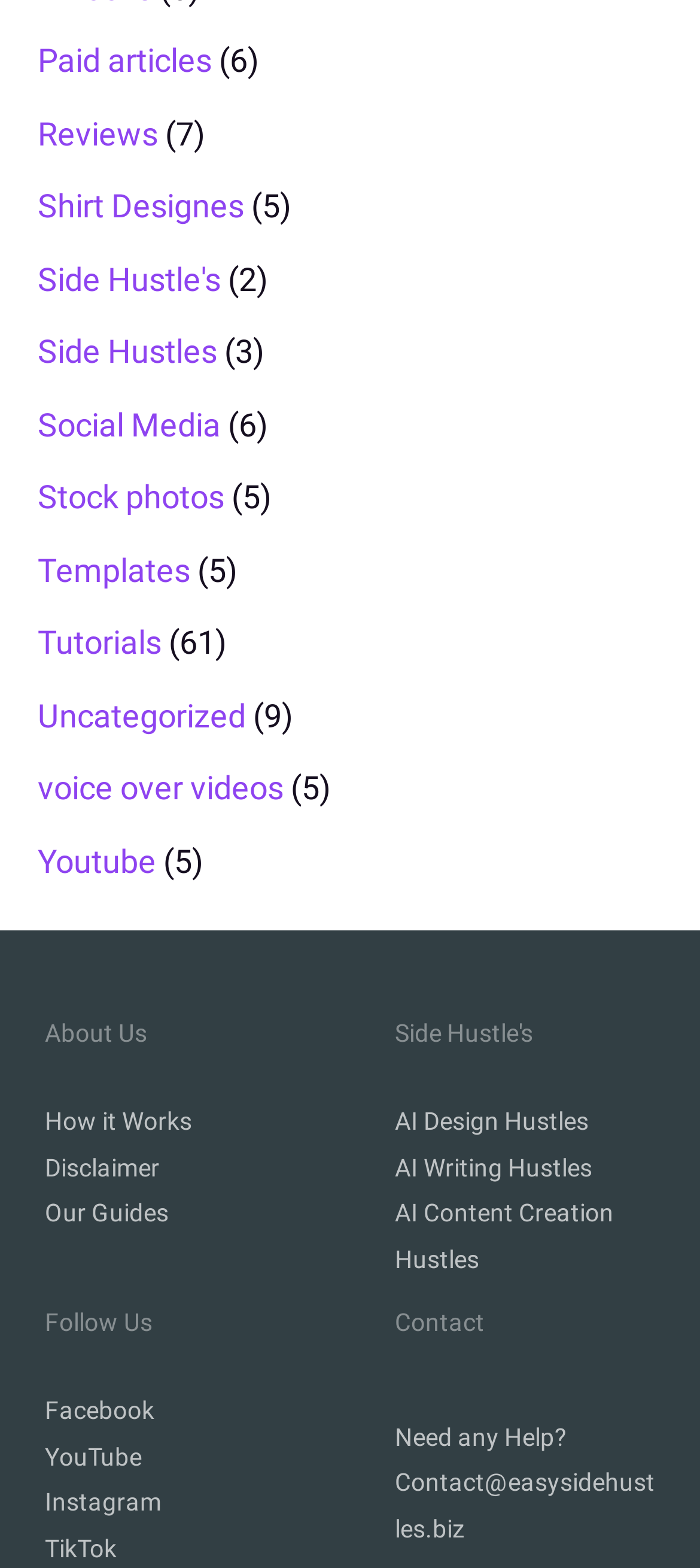What is the last category listed?
Using the information presented in the image, please offer a detailed response to the question.

I looked at the last link in the main section of the webpage and found that it is 'Youtube'.